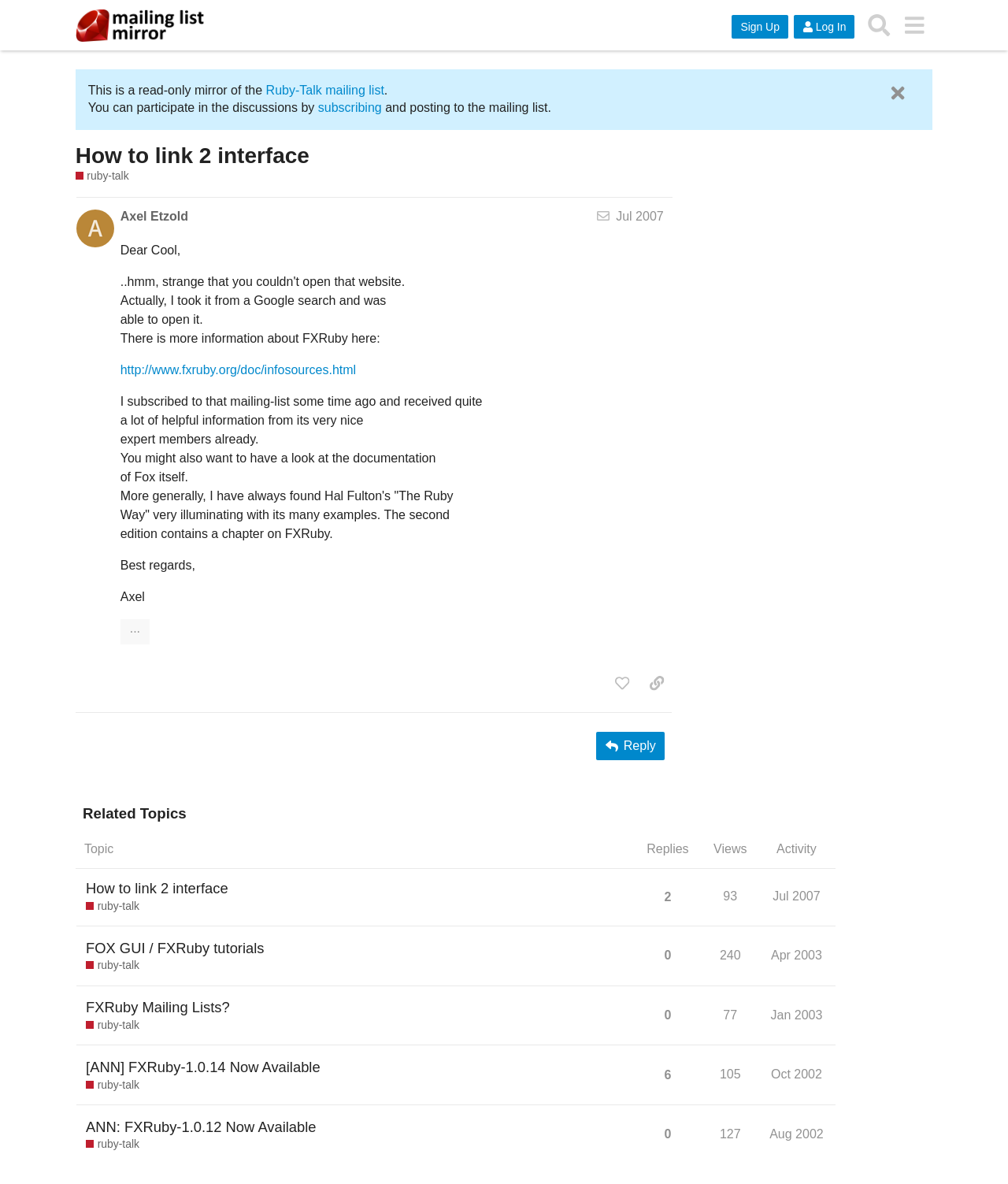Describe every aspect of the webpage comprehensively.

This webpage is a discussion forum page, specifically a read-only mirror of the Ruby-Talk mailing list. At the top, there is a header section with a link to "Ruby Mailing List Mirror" accompanied by an image, and three buttons: "Sign Up", "Log In", and "Search", each with an associated image. 

Below the header, there is a brief introduction to the mailing list, explaining that it is a read-only mirror and that users can participate in discussions by subscribing and posting to the mailing list.

The main content of the page is a post by Axel Etzold, dated July 2007. The post is a response to someone named Cool, discussing how to link two interfaces and providing information about FXRuby. The post includes several paragraphs of text, with links to external resources and a mention of a book titled "The Ruby Way" by Hal Fulton.

To the right of the post, there are several buttons, including "like this post", "copy a link to this post to clipboard", and "Reply". 

At the bottom of the page, there is a section titled "Related Topics", which appears to be a table of discussion topics. Each topic has columns for the topic title, number of replies, views, and activity. There are two topics listed, "How to link 2 interface ruby-talk" and "FOX GUI / FXRuby tutorials ruby-talk", each with links to the topic and information about the number of replies, views, and activity.